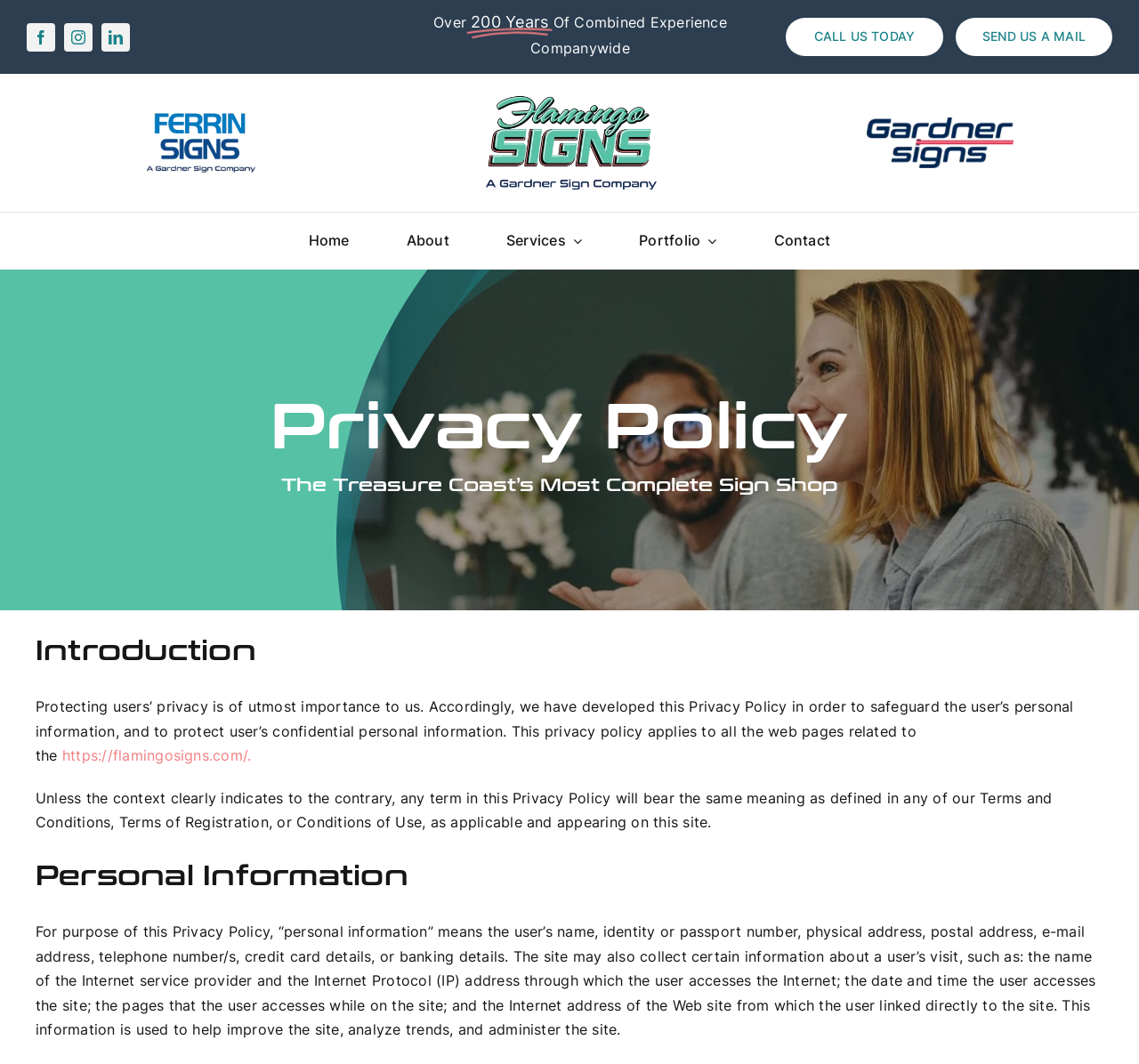Provide the bounding box coordinates of the HTML element described by the text: "aria-label="Gardner-Signs-Logo (1)"". The coordinates should be in the format [left, top, right, bottom] with values between 0 and 1.

[0.761, 0.109, 0.889, 0.126]